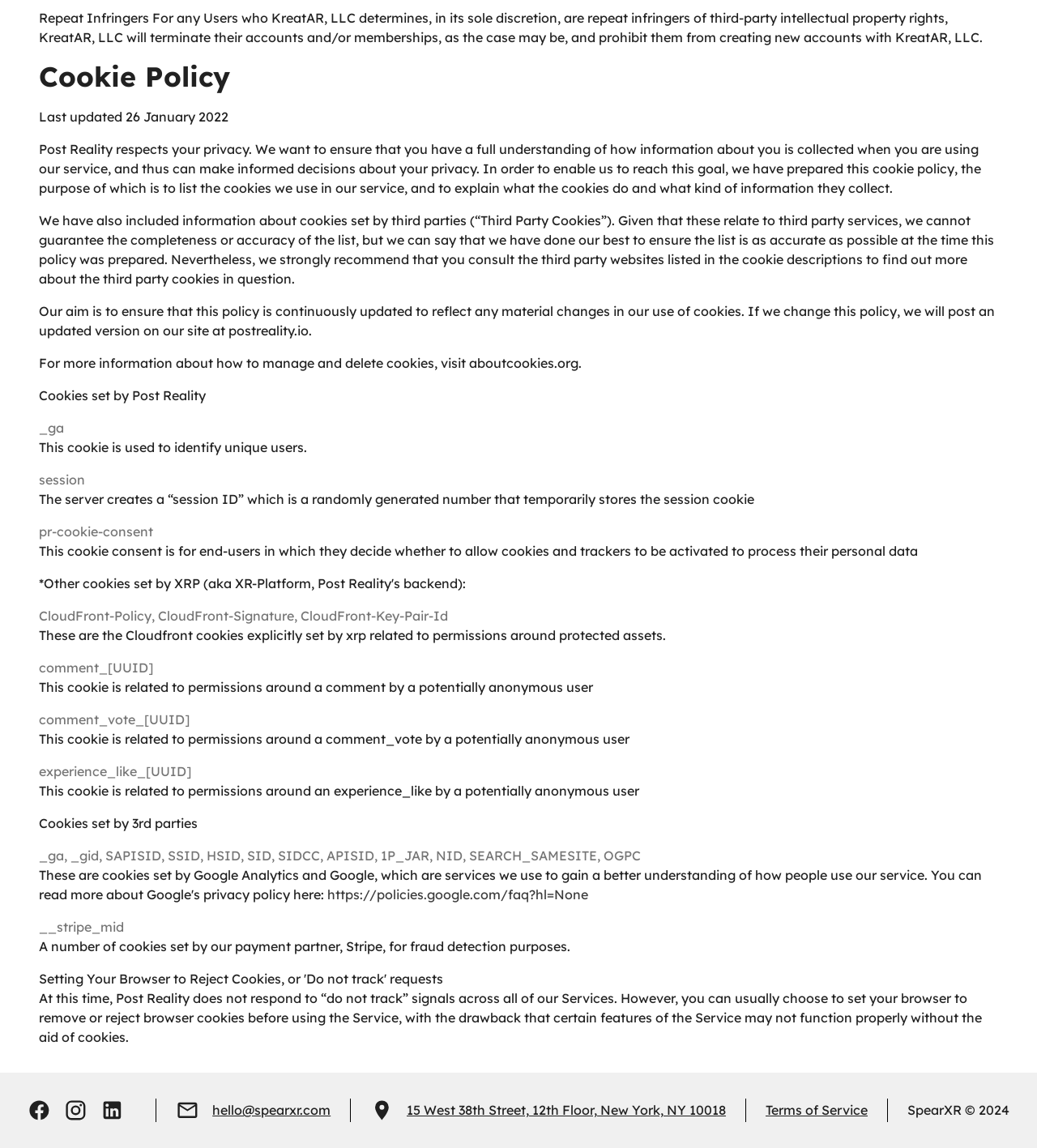From the element description: "title="LinkedIn"", extract the bounding box coordinates of the UI element. The coordinates should be expressed as four float numbers between 0 and 1, in the order [left, top, right, bottom].

[0.097, 0.957, 0.119, 0.977]